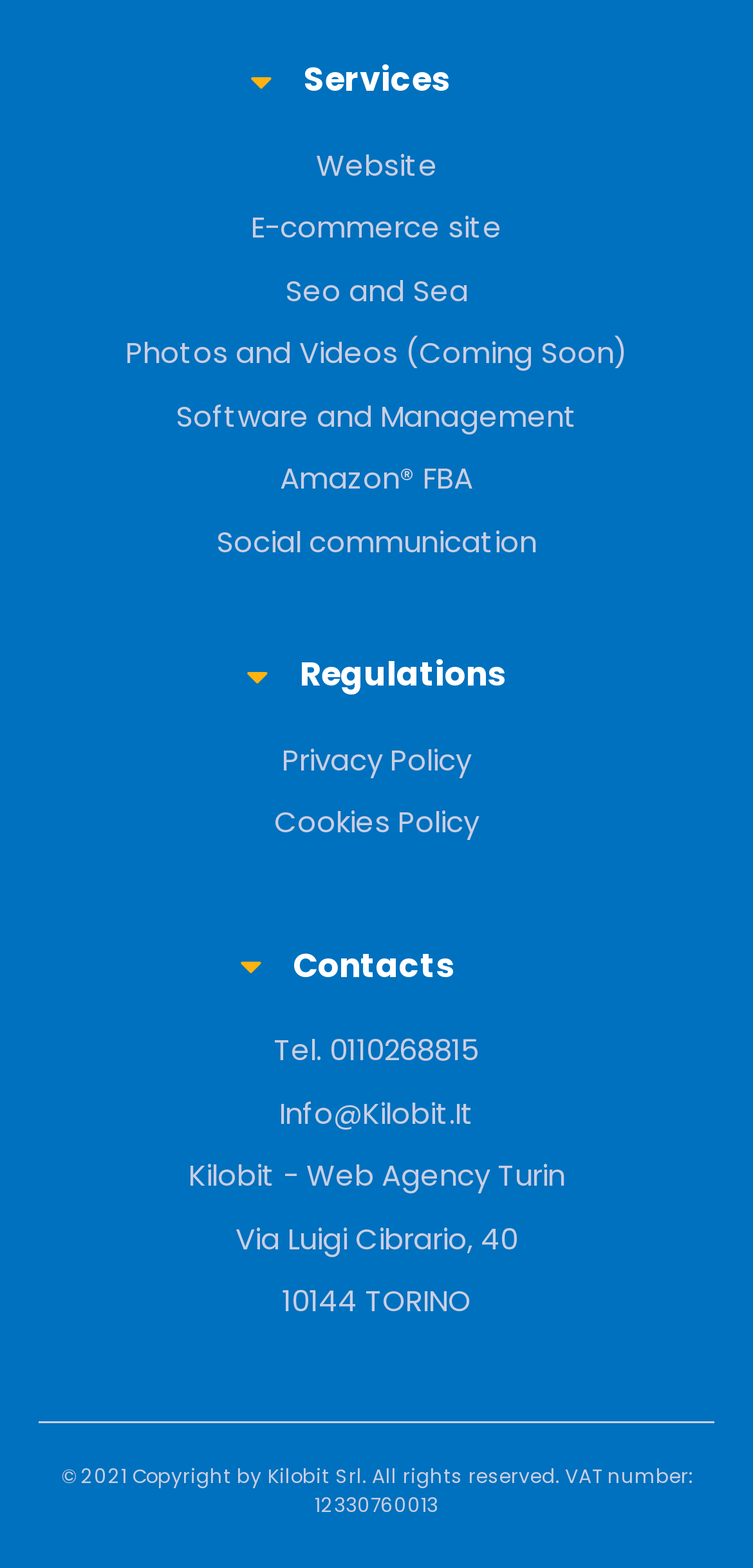Give a concise answer using one word or a phrase to the following question:
What is the address of the web agency?

Via Luigi Cibrario, 40